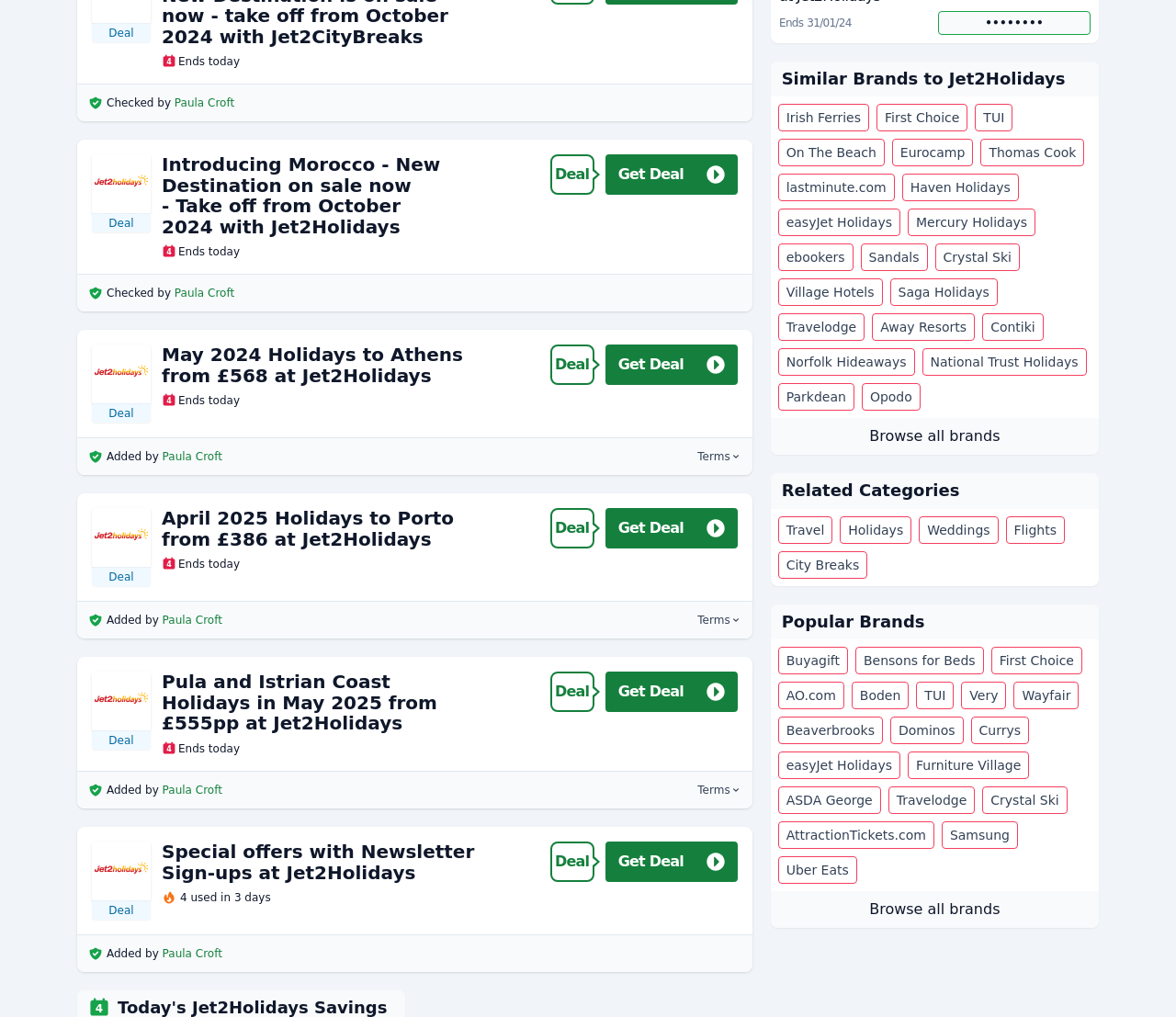Who added the third deal?
Answer the question with a detailed explanation, including all necessary information.

I looked at the third article on the webpage and found the text 'Added by Paula Croft', which indicates that Paula Croft added the third deal.